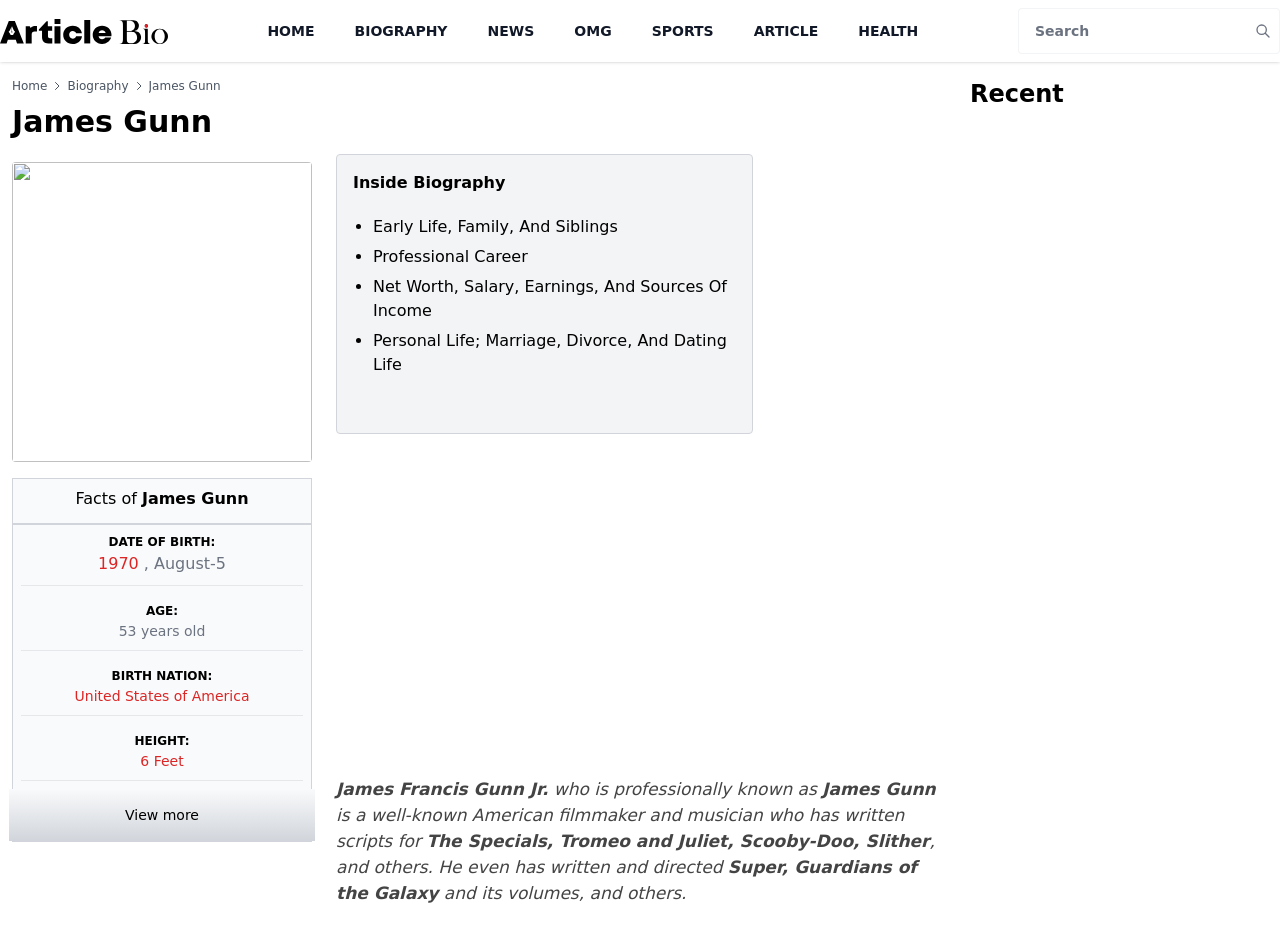Identify the bounding box coordinates of the specific part of the webpage to click to complete this instruction: "Go to HOME page".

[0.209, 0.025, 0.246, 0.042]